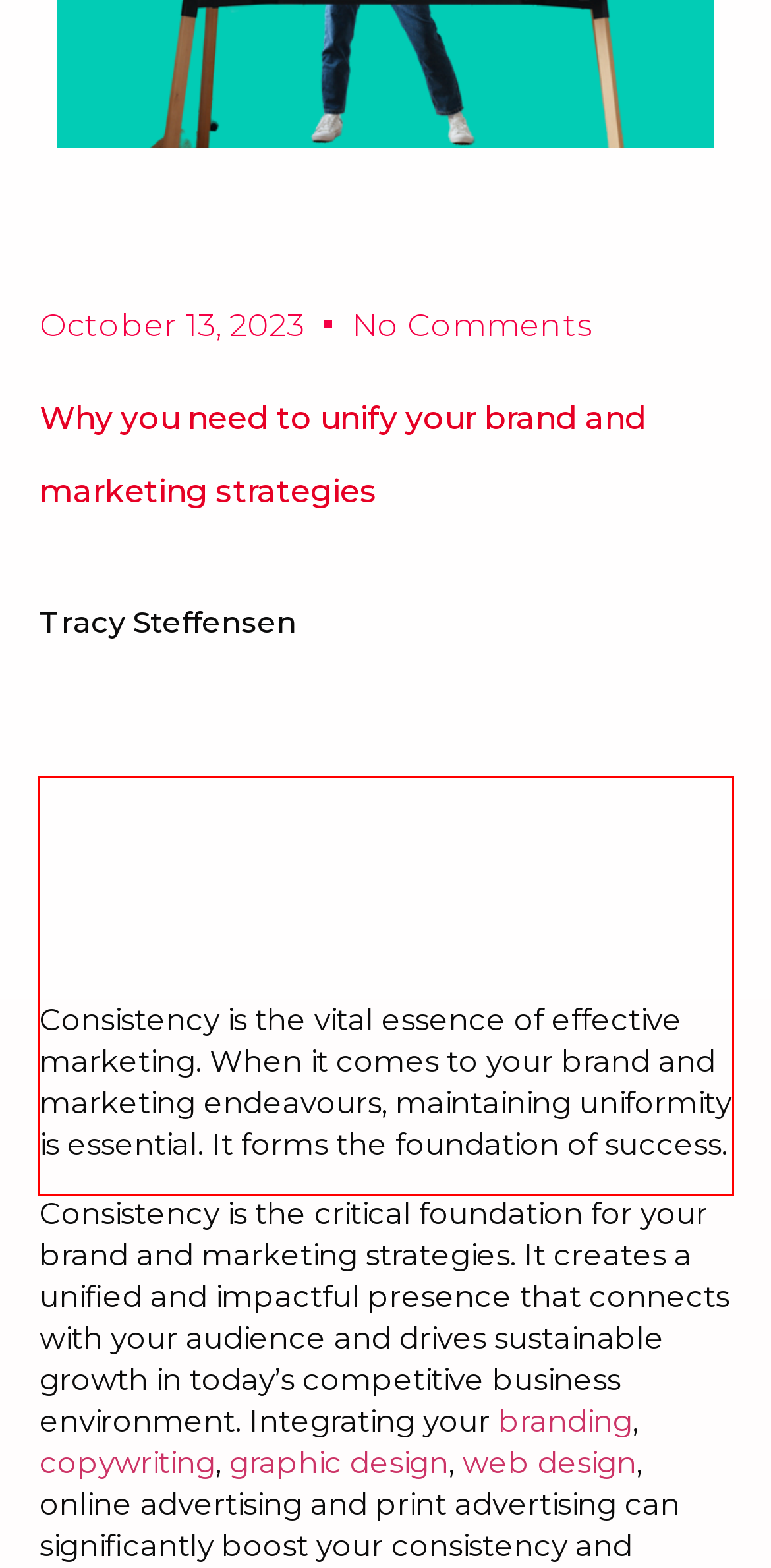Identify the text inside the red bounding box in the provided webpage screenshot and transcribe it.

Consistency is the critical foundation for your brand and marketing strategies. It creates a unified and impactful presence that connects with your audience and drives sustainable growth in today’s competitive business environment. Integrating your branding, copywriting, graphic design, web design, online advertising and print advertising can significantly boost your consistency and overall effectiveness.